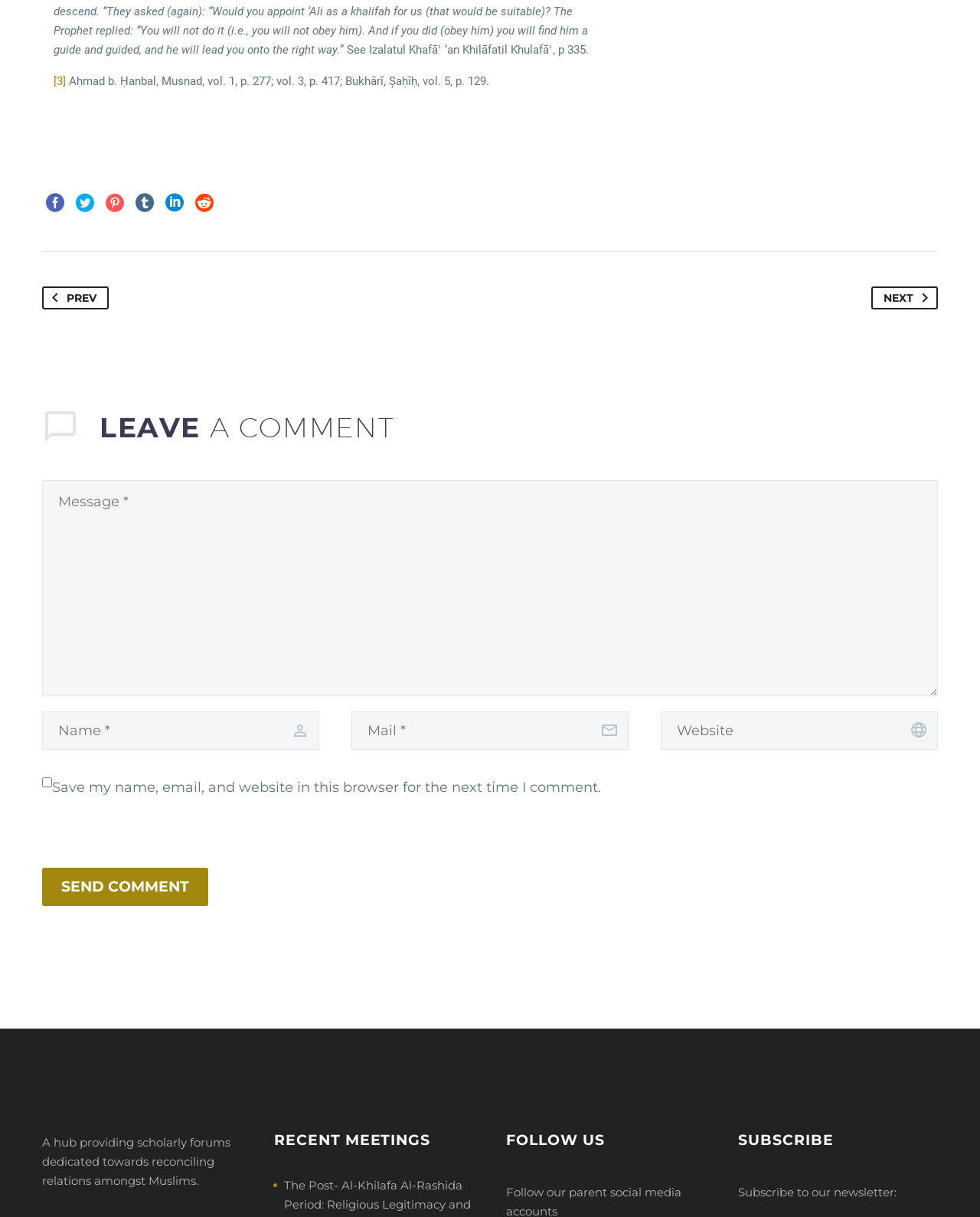Please use the details from the image to answer the following question comprehensively:
How many textboxes are there in the comment form?

I counted the number of textboxes in the comment form, which are 'Message *', 'Name *', 'Mail *', and 'Website'.